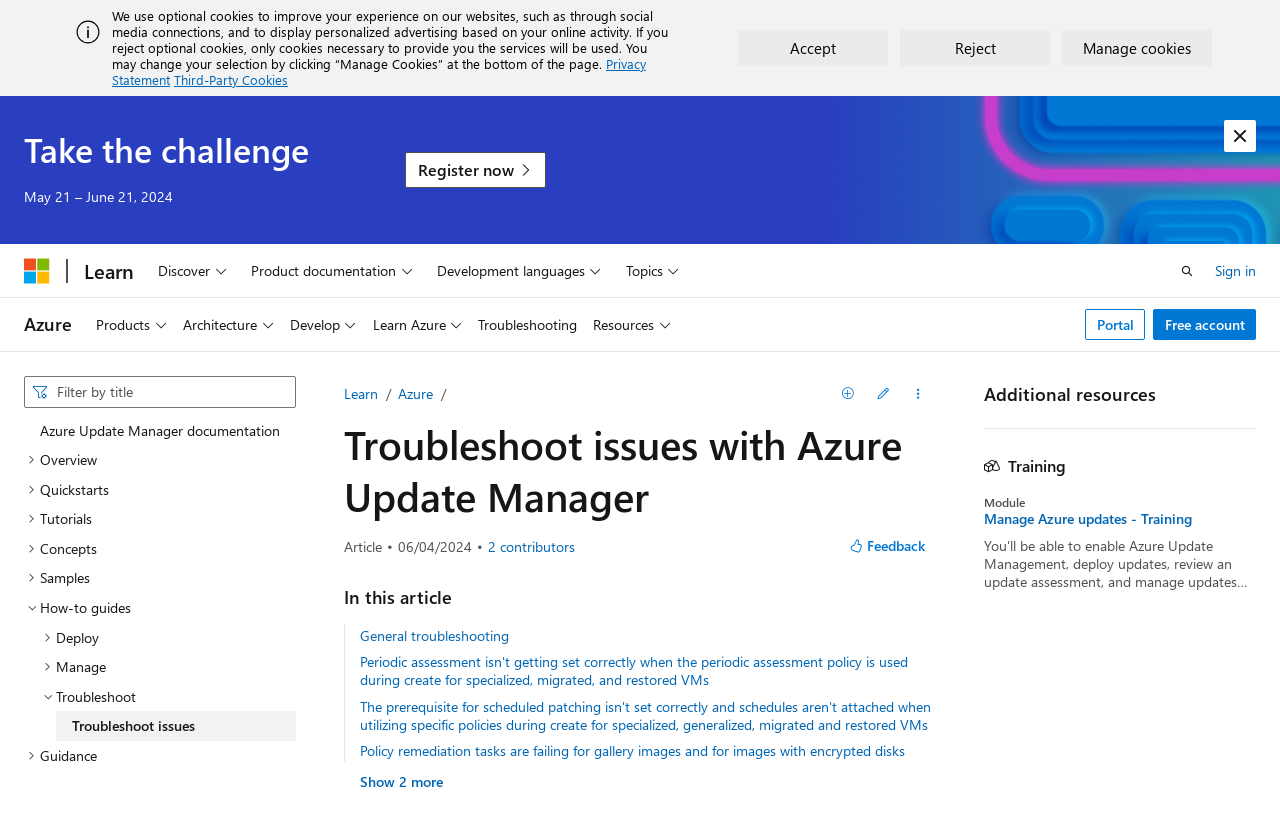Using the webpage screenshot and the element description Show 2 more, determine the bounding box coordinates. Specify the coordinates in the format (top-left x, top-left y, bottom-right x, bottom-right y) with values ranging from 0 to 1.

[0.281, 0.942, 0.346, 0.961]